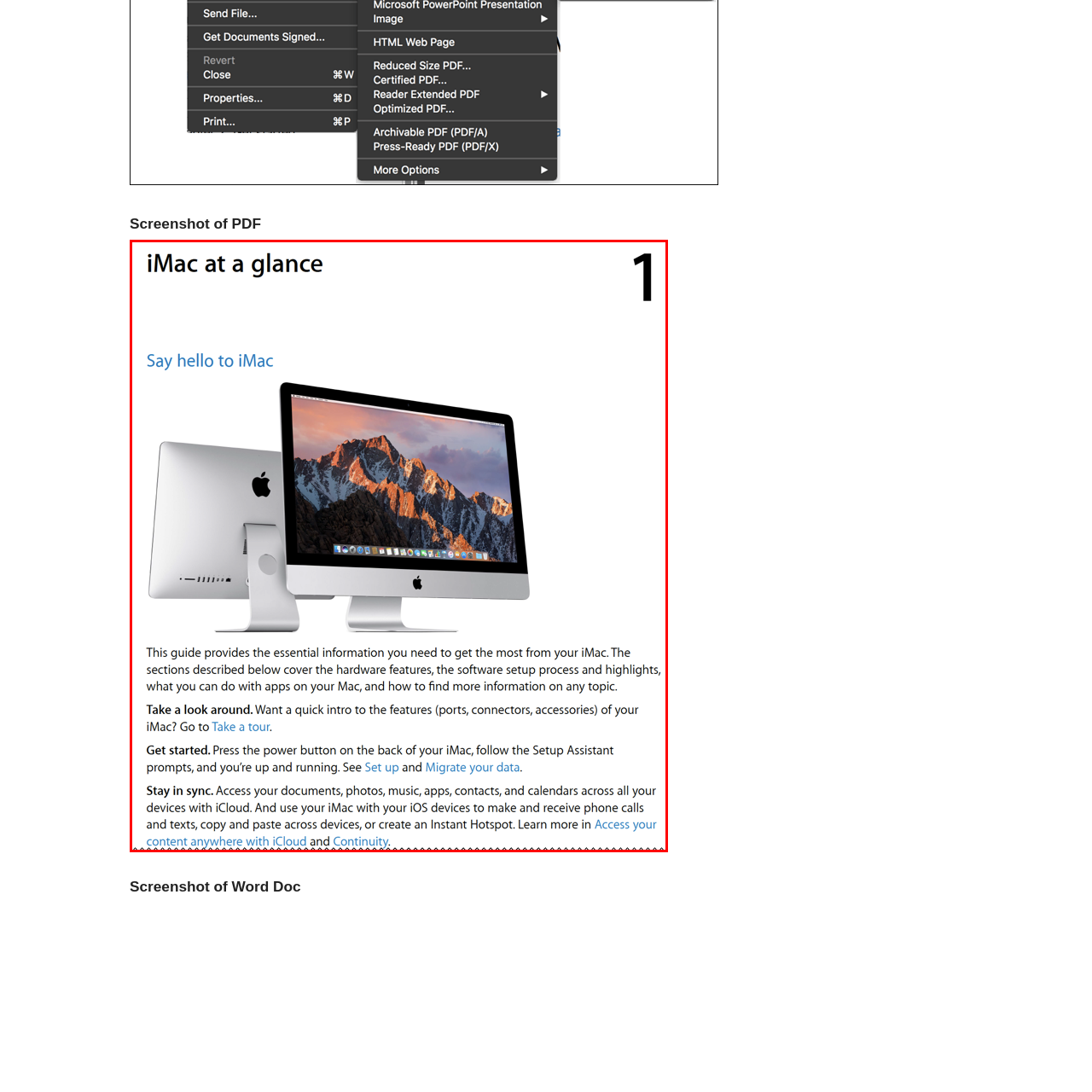Describe in detail the image that is highlighted by the red bounding box.

The image displays an iMac, showcasing its sleek design and vibrant screen. Positioned to the left is the rear view of the iMac, emphasizing its profile and aluminum finish, while the front view reveals a stunning display featuring a mountain landscape. The screen is brightly lit, highlighting the vivid colors of the image. Accompanying the visual is text that introduces the iMac, inviting users to explore its features and encouraging them to get started with initial setup instructions. This guide aims to assist users in maximizing their experience with the iMac through detailed insights into hardware capabilities and software functionalities.